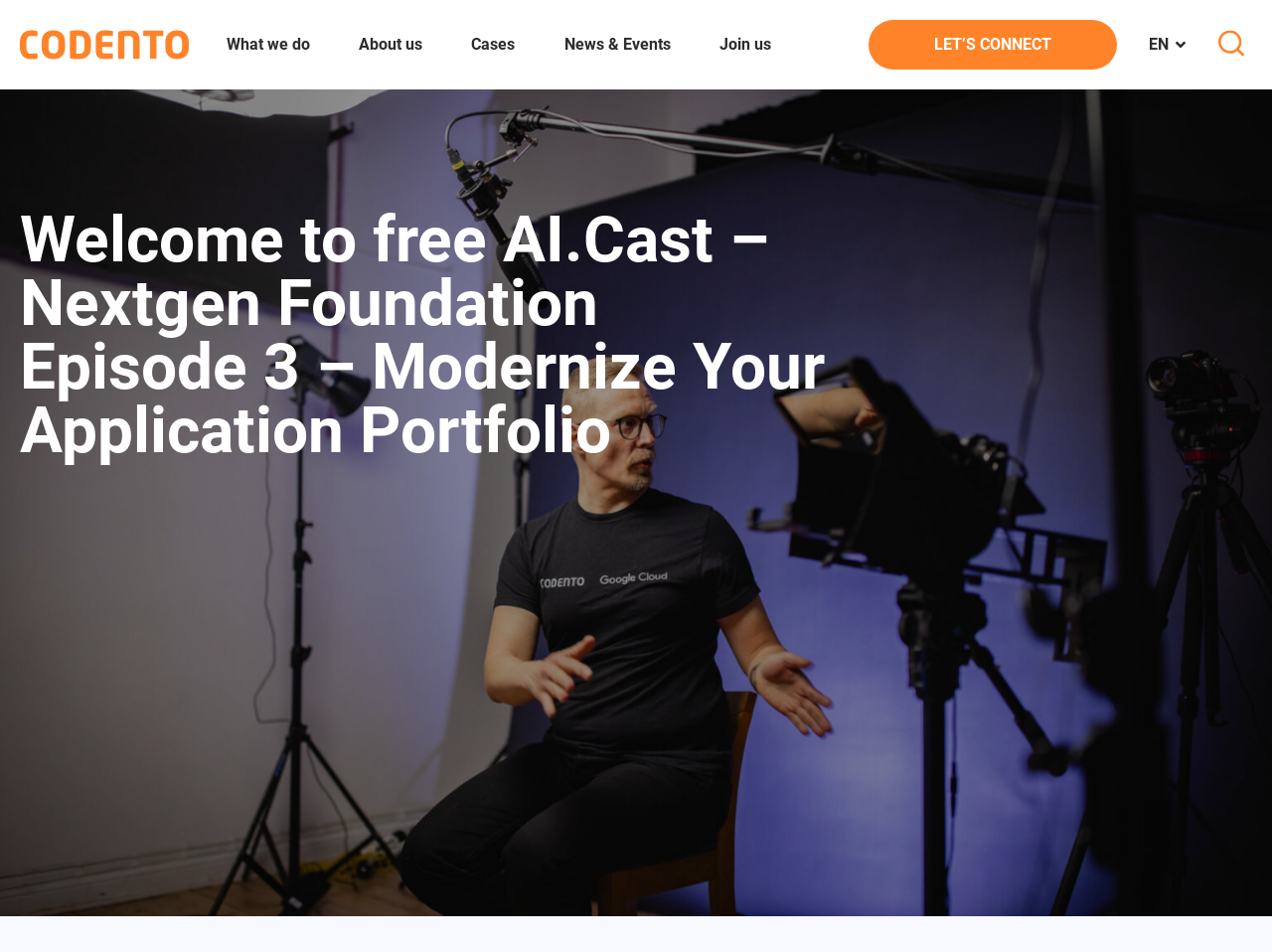Based on the image, provide a detailed and complete answer to the question: 
What is the function of the icon in the search bar?

The icon in the search bar is an image, and its presence suggests that it's a submit button. When clicked, it will likely submit the search query, allowing users to search for content on the website.